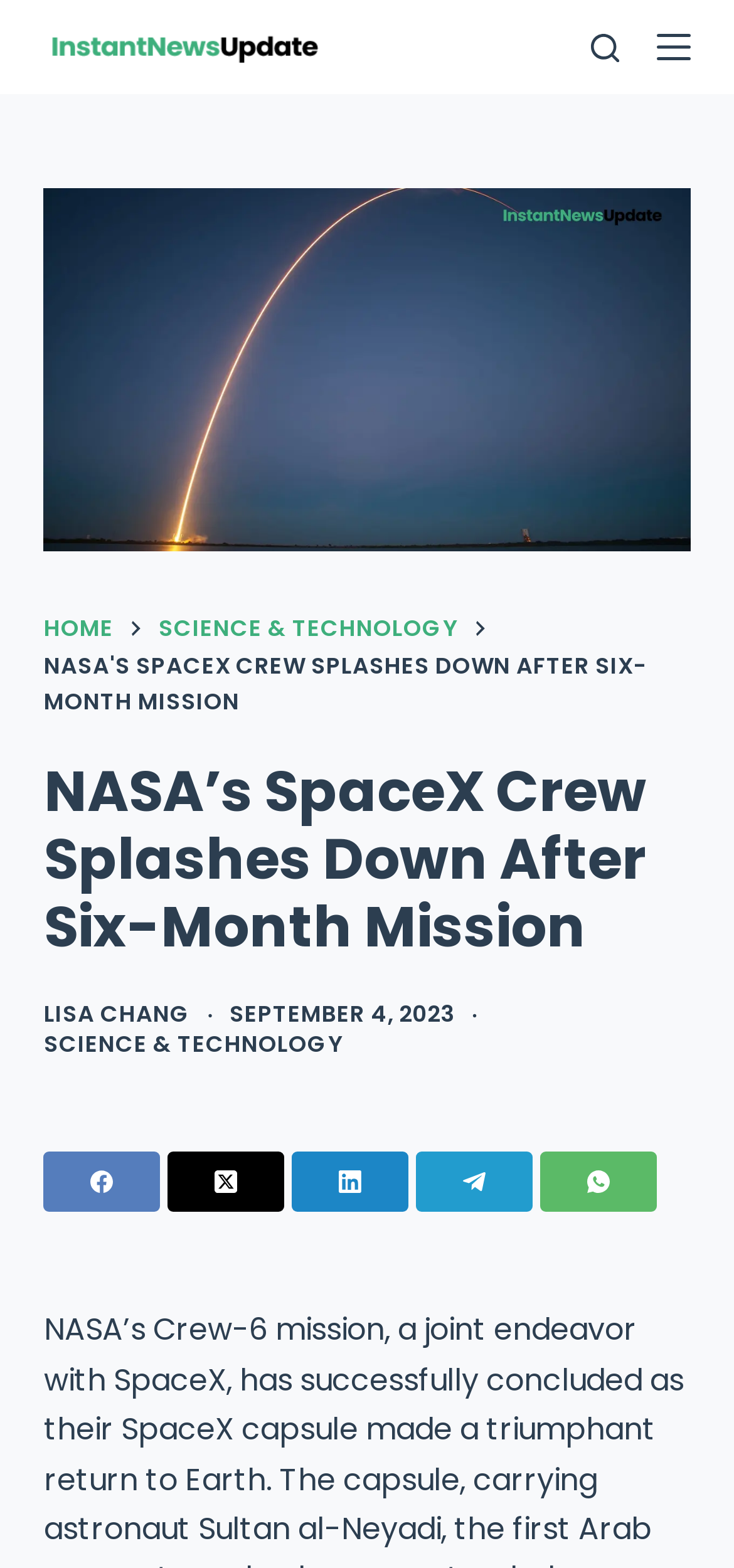Who is the author of the article?
Analyze the image and deliver a detailed answer to the question.

I found the author's name by looking at the link element below the main heading, which has the text 'LISA CHANG'.